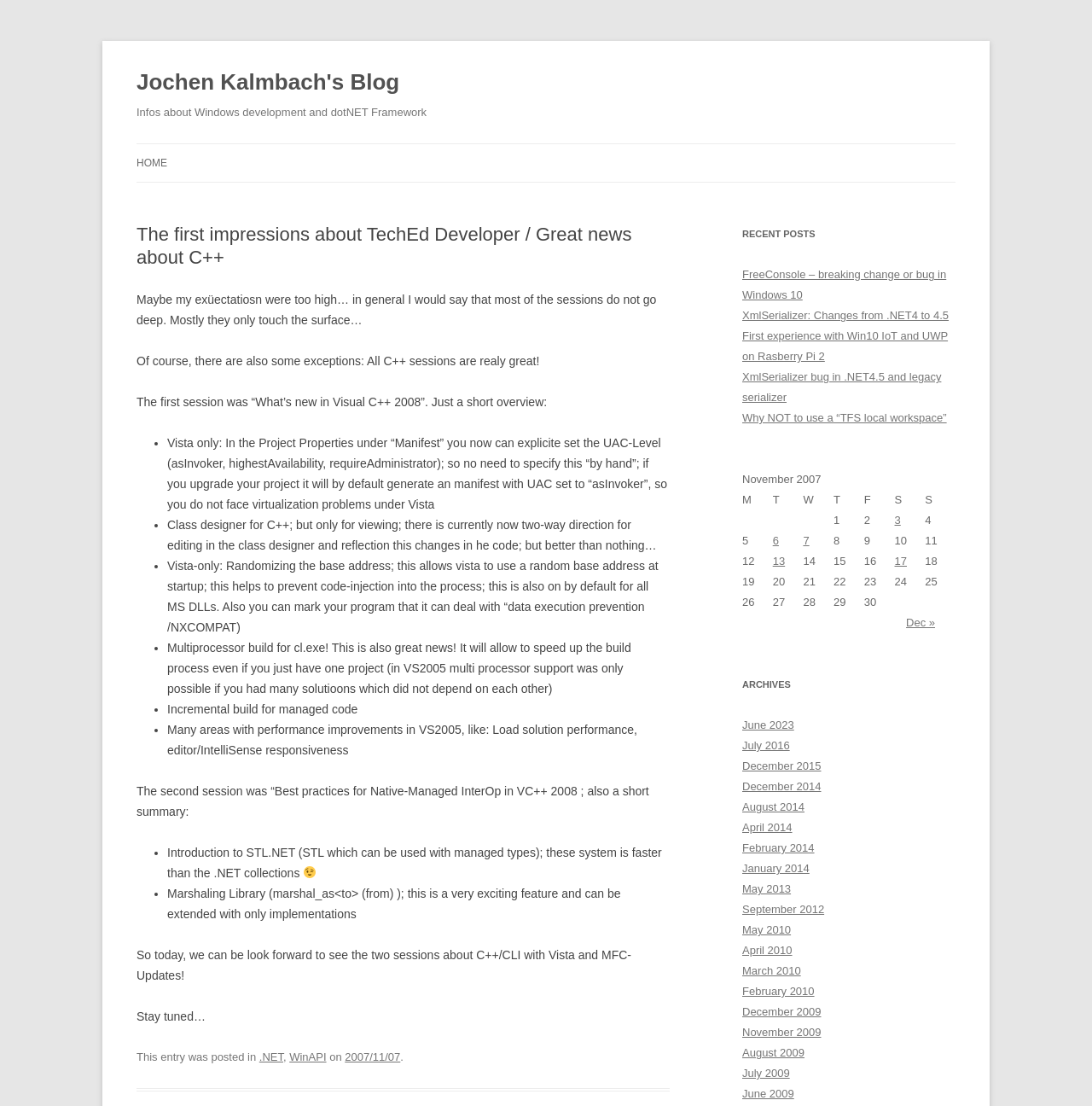Please determine the bounding box coordinates of the element's region to click for the following instruction: "Click on 'HOME'".

[0.125, 0.13, 0.153, 0.165]